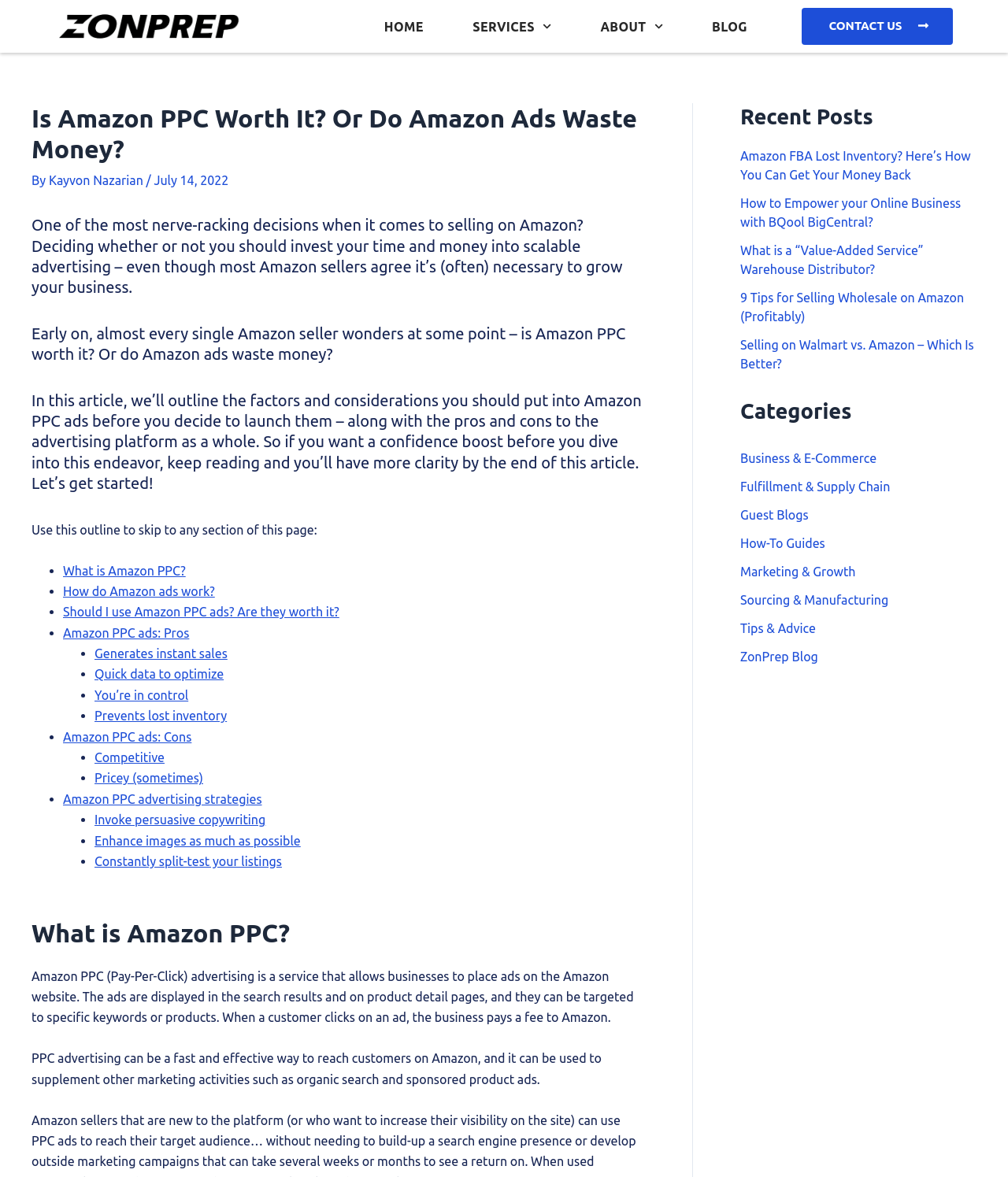Kindly determine the bounding box coordinates for the area that needs to be clicked to execute this instruction: "Navigate to home page".

[0.059, 0.012, 0.238, 0.033]